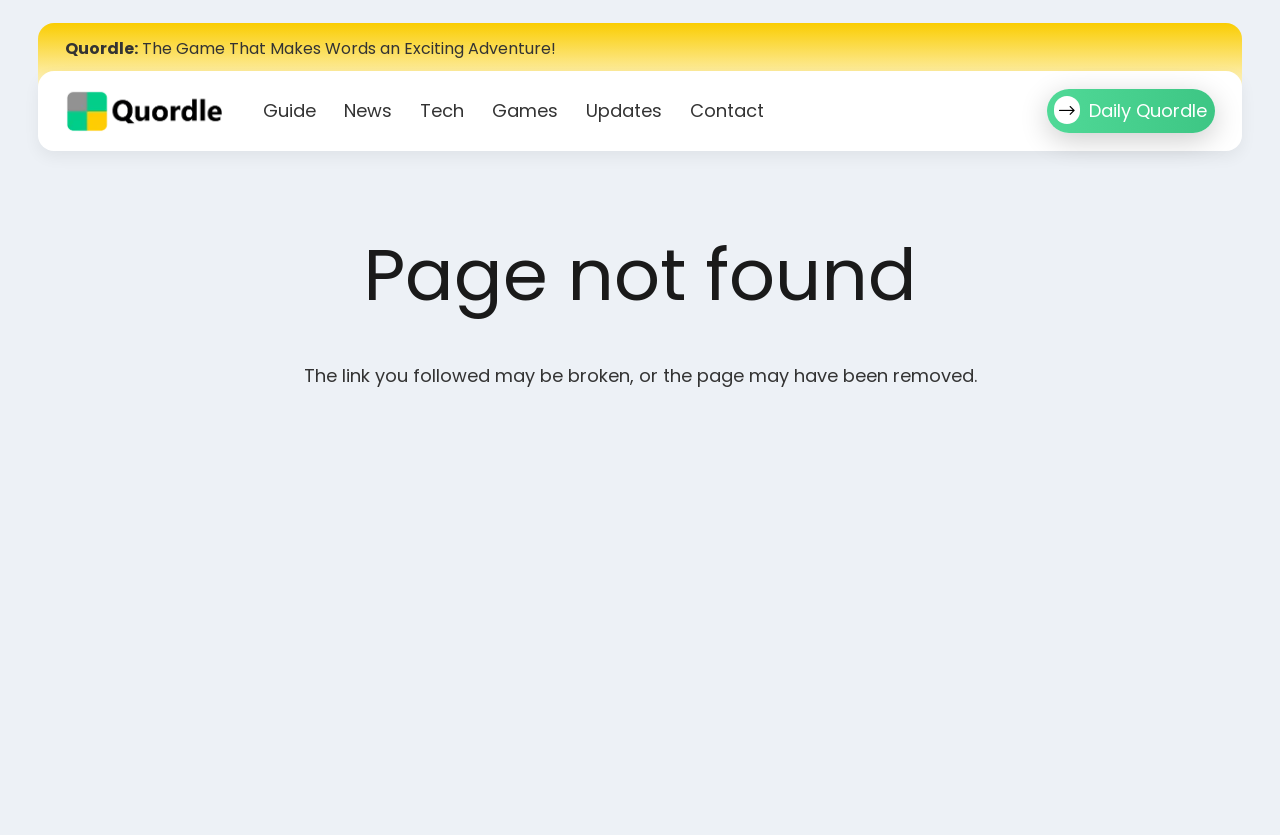What is the name of the game mentioned on the webpage?
Refer to the image and respond with a one-word or short-phrase answer.

Quordle